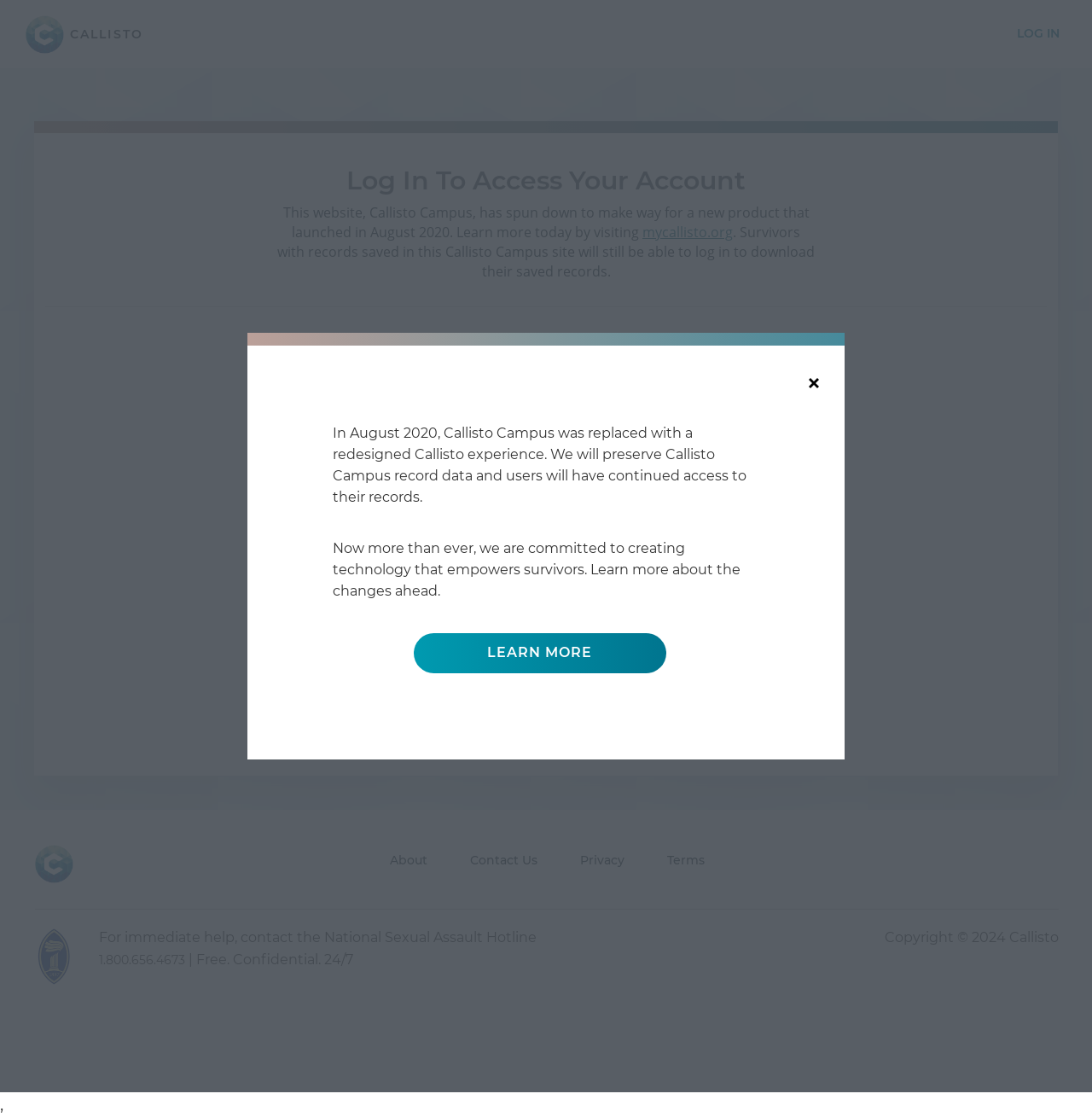Please identify the bounding box coordinates of the clickable area that will allow you to execute the instruction: "Click the link to reset password".

[0.541, 0.593, 0.58, 0.608]